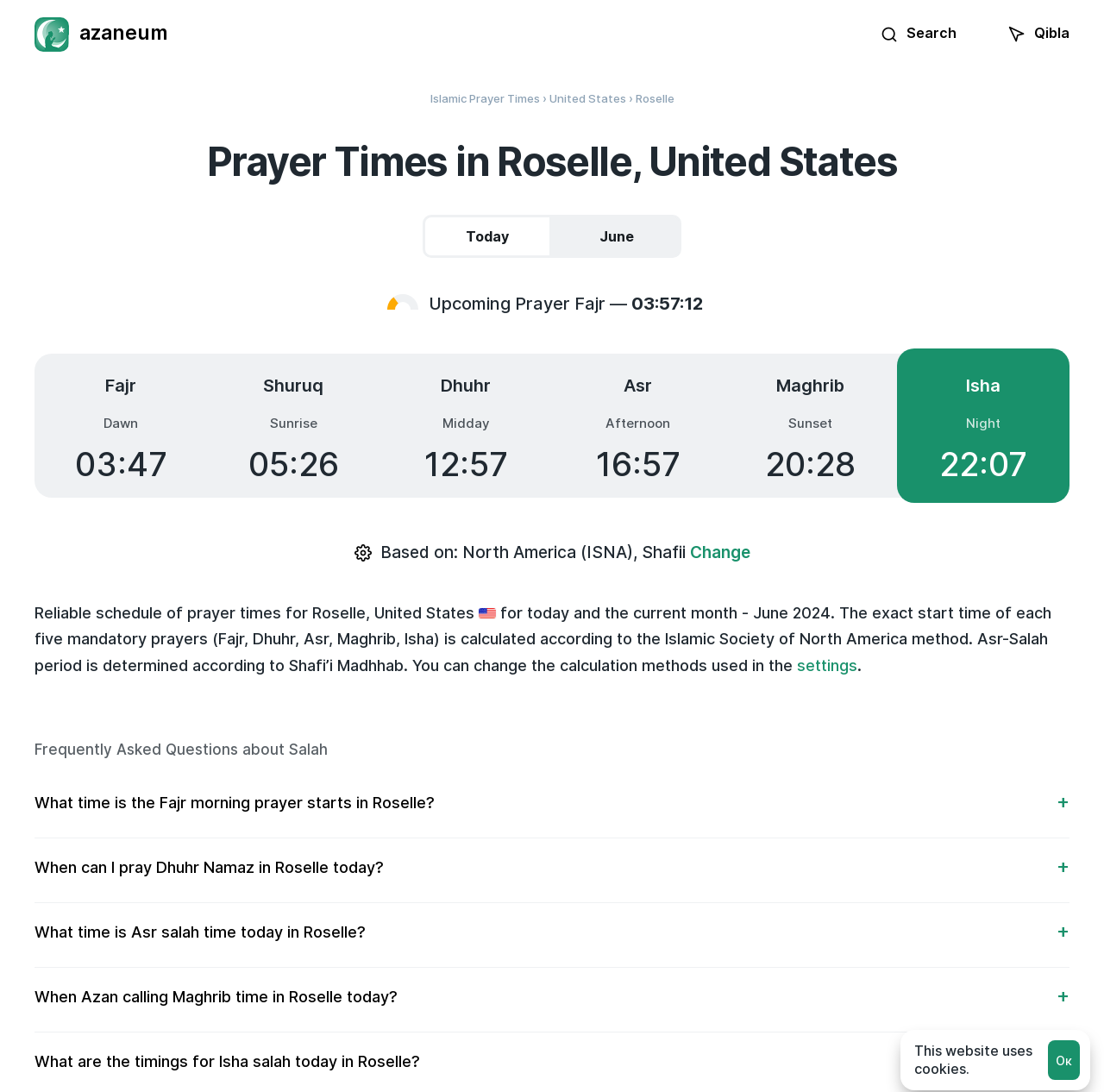Using the information in the image, give a comprehensive answer to the question: 
What is the Asr-Salah period determined by?

I found the method used to determine the Asr-Salah period by reading the text below the prayer schedule, which states that the Asr-Salah period is determined according to Shafi’i Madhhab.